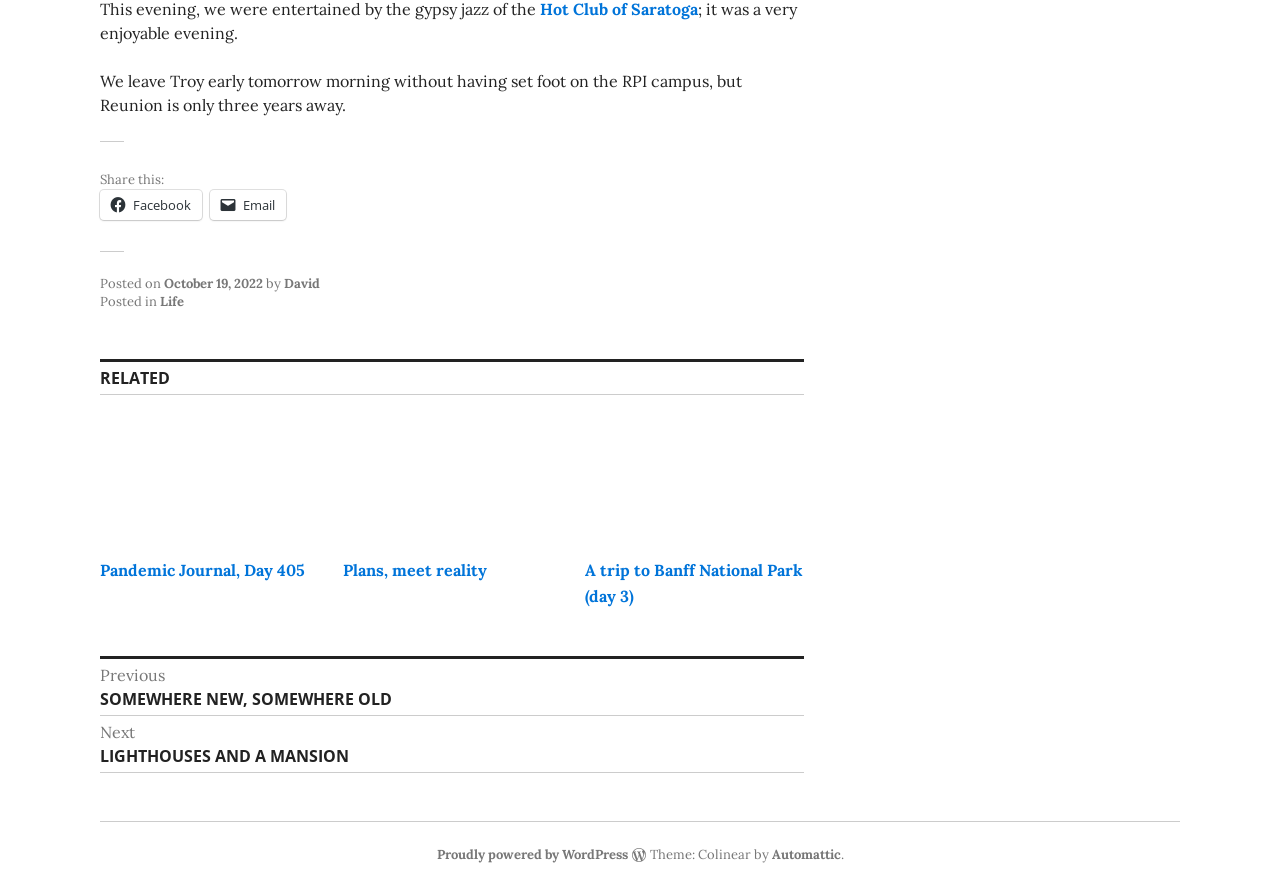Determine the bounding box coordinates of the region to click in order to accomplish the following instruction: "View related post 'Pandemic Journal, Day 405'". Provide the coordinates as four float numbers between 0 and 1, specifically [left, top, right, bottom].

[0.078, 0.473, 0.249, 0.614]